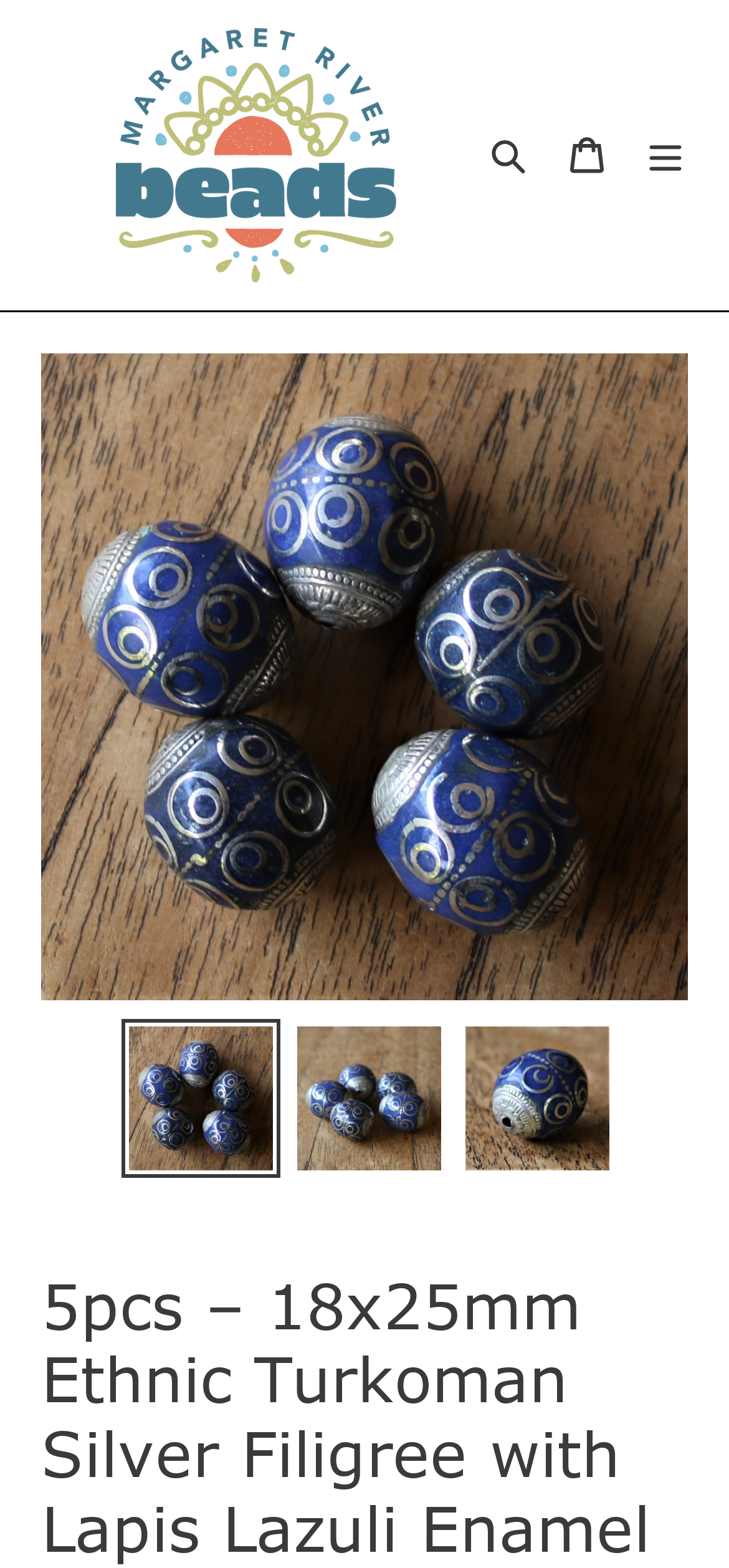Please respond to the question with a concise word or phrase:
What is the material of the beads?

Silver